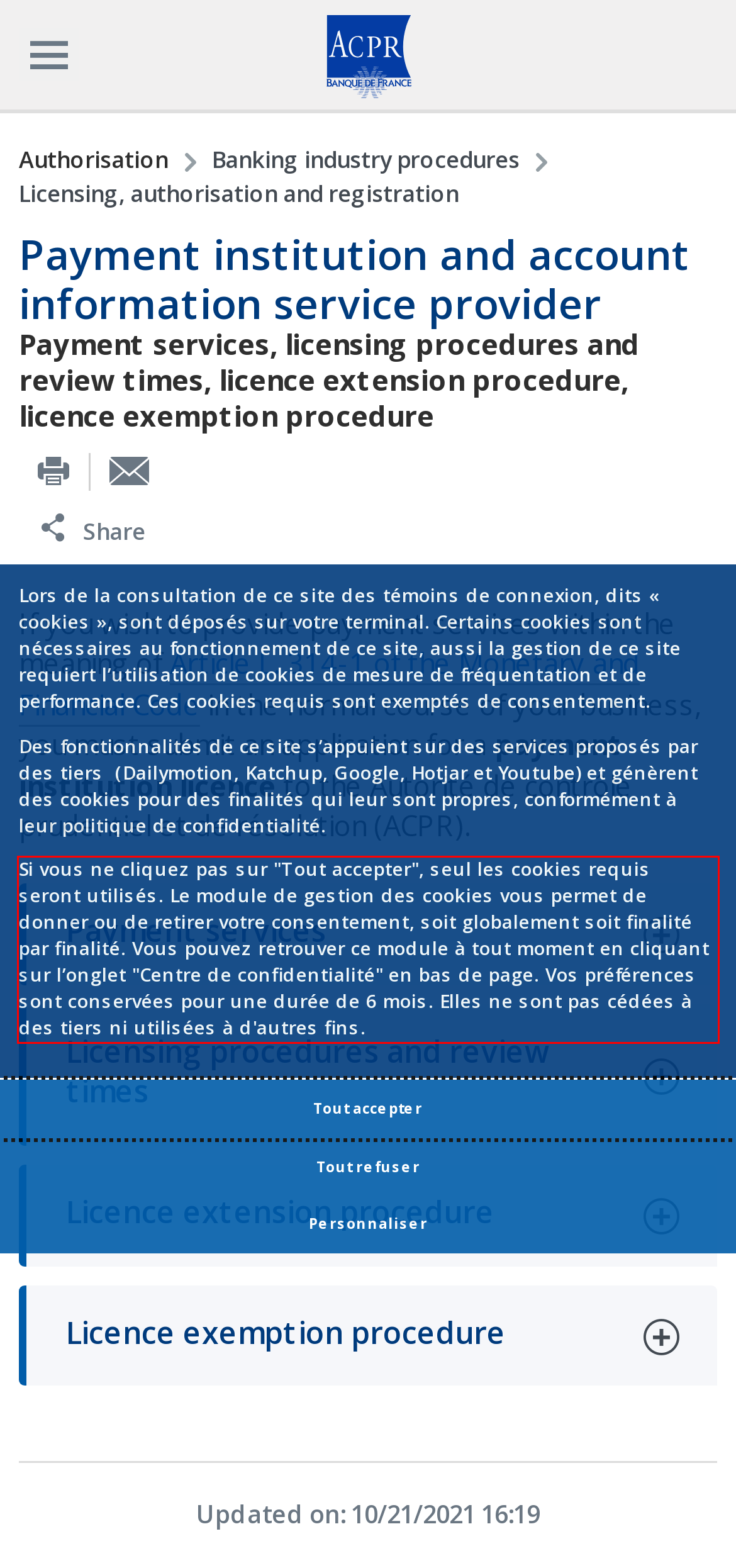Analyze the screenshot of the webpage and extract the text from the UI element that is inside the red bounding box.

Si vous ne cliquez pas sur "Tout accepter", seul les cookies requis seront utilisés. Le module de gestion des cookies vous permet de donner ou de retirer votre consentement, soit globalement soit finalité par finalité. Vous pouvez retrouver ce module à tout moment en cliquant sur l’onglet "Centre de confidentialité" en bas de page. Vos préférences sont conservées pour une durée de 6 mois. Elles ne sont pas cédées à des tiers ni utilisées à d'autres fins.